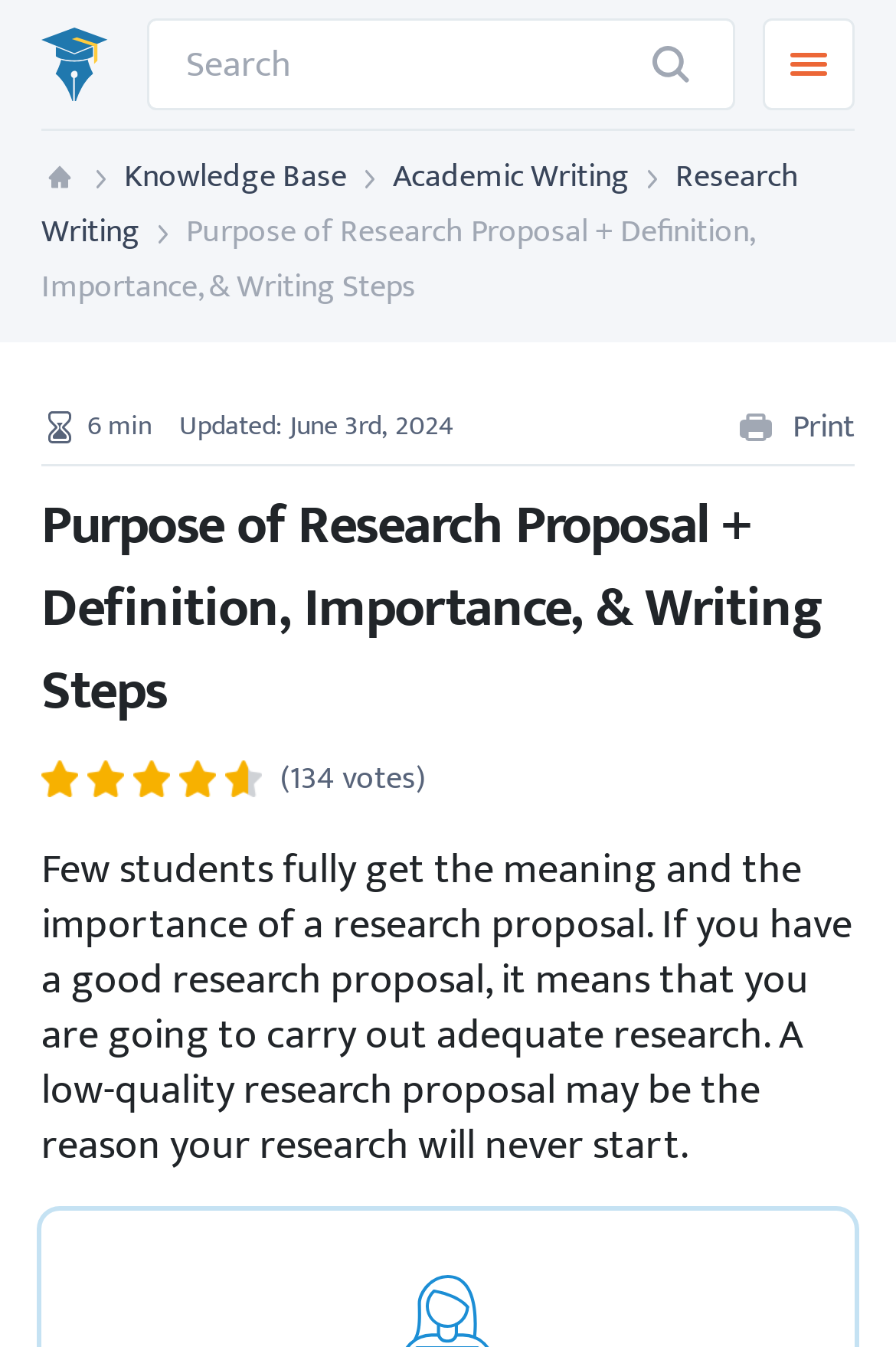Can you show the bounding box coordinates of the region to click on to complete the task described in the instruction: "Read about Academic Writing"?

[0.438, 0.111, 0.703, 0.15]